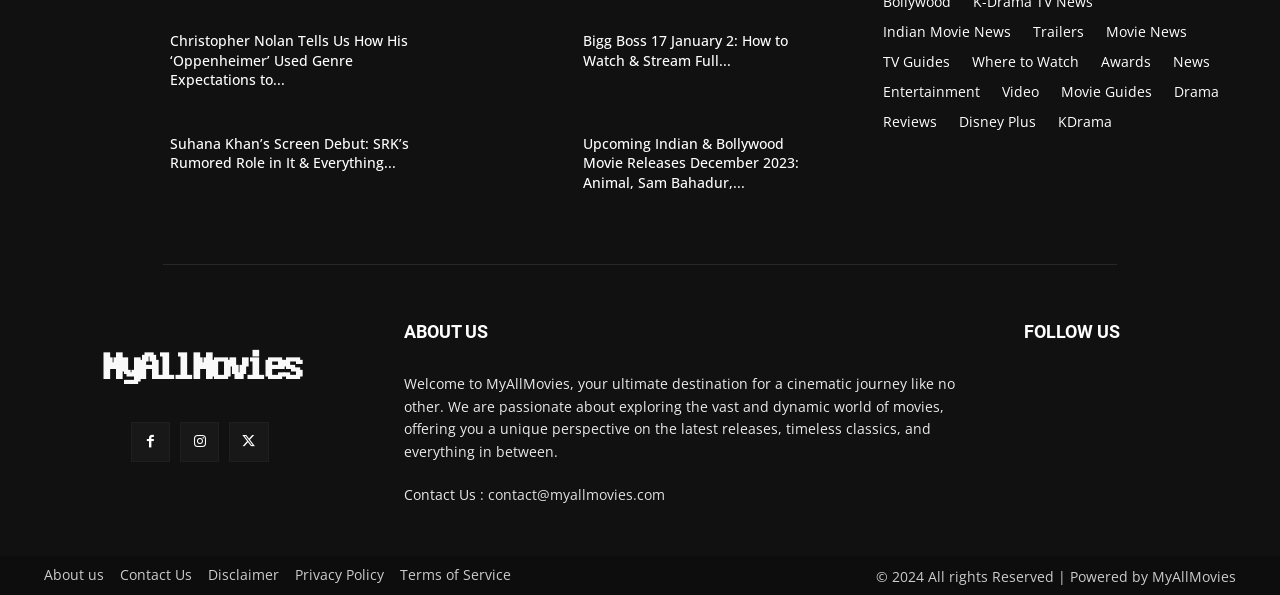Identify the bounding box coordinates of the element to click to follow this instruction: 'Watch Bigg Boss 17 January 2'. Ensure the coordinates are four float values between 0 and 1, provided as [left, top, right, bottom].

[0.357, 0.052, 0.443, 0.181]